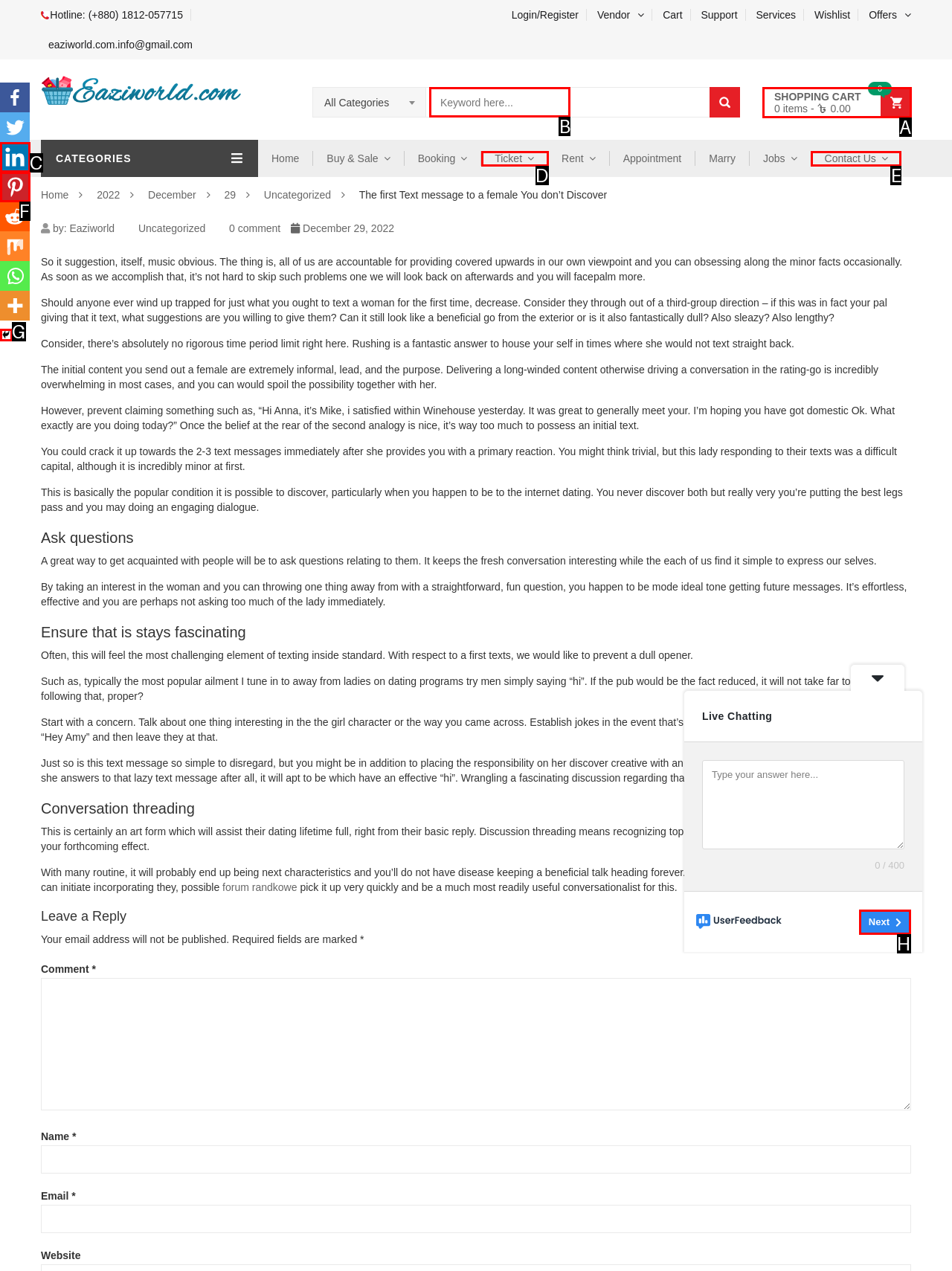Select the proper UI element to click in order to perform the following task: Enter keyword in the search box. Indicate your choice with the letter of the appropriate option.

B